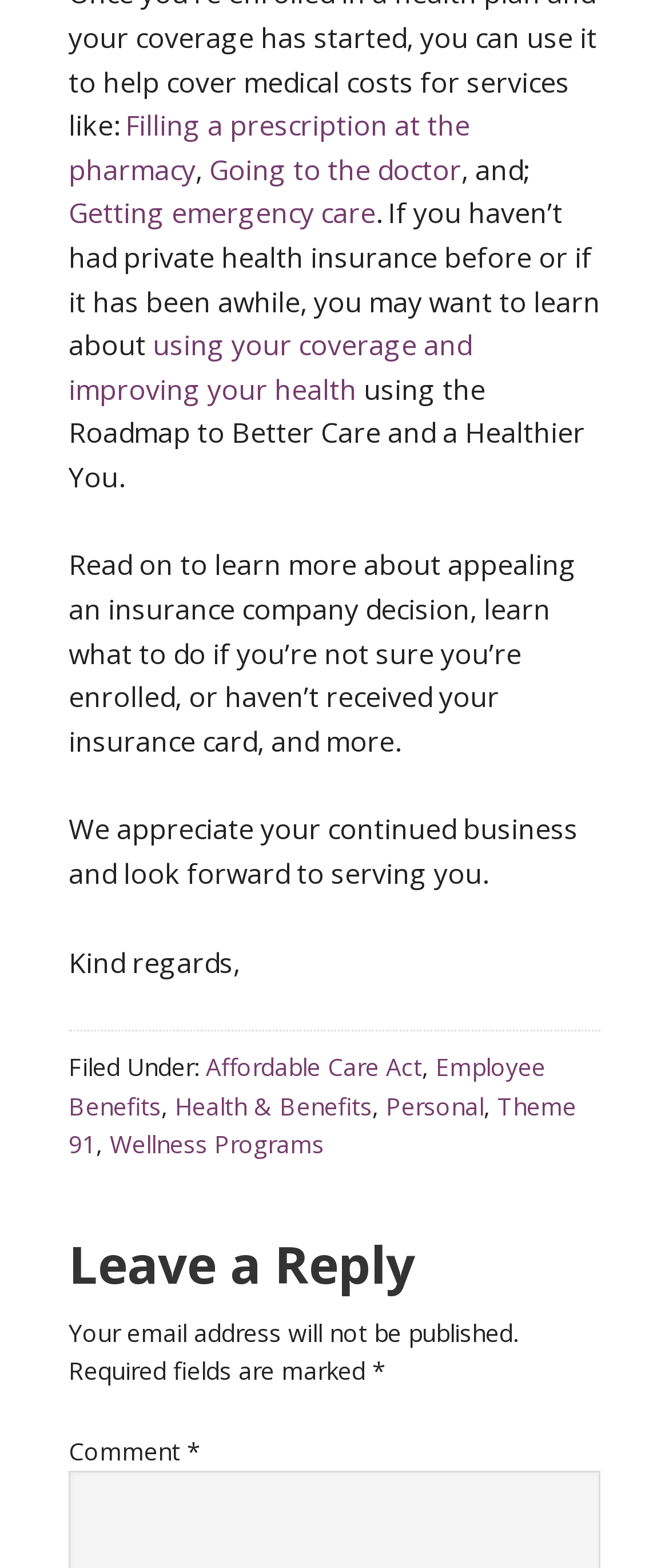Predict the bounding box coordinates for the UI element described as: "Theme 91". The coordinates should be four float numbers between 0 and 1, presented as [left, top, right, bottom].

[0.103, 0.695, 0.862, 0.74]